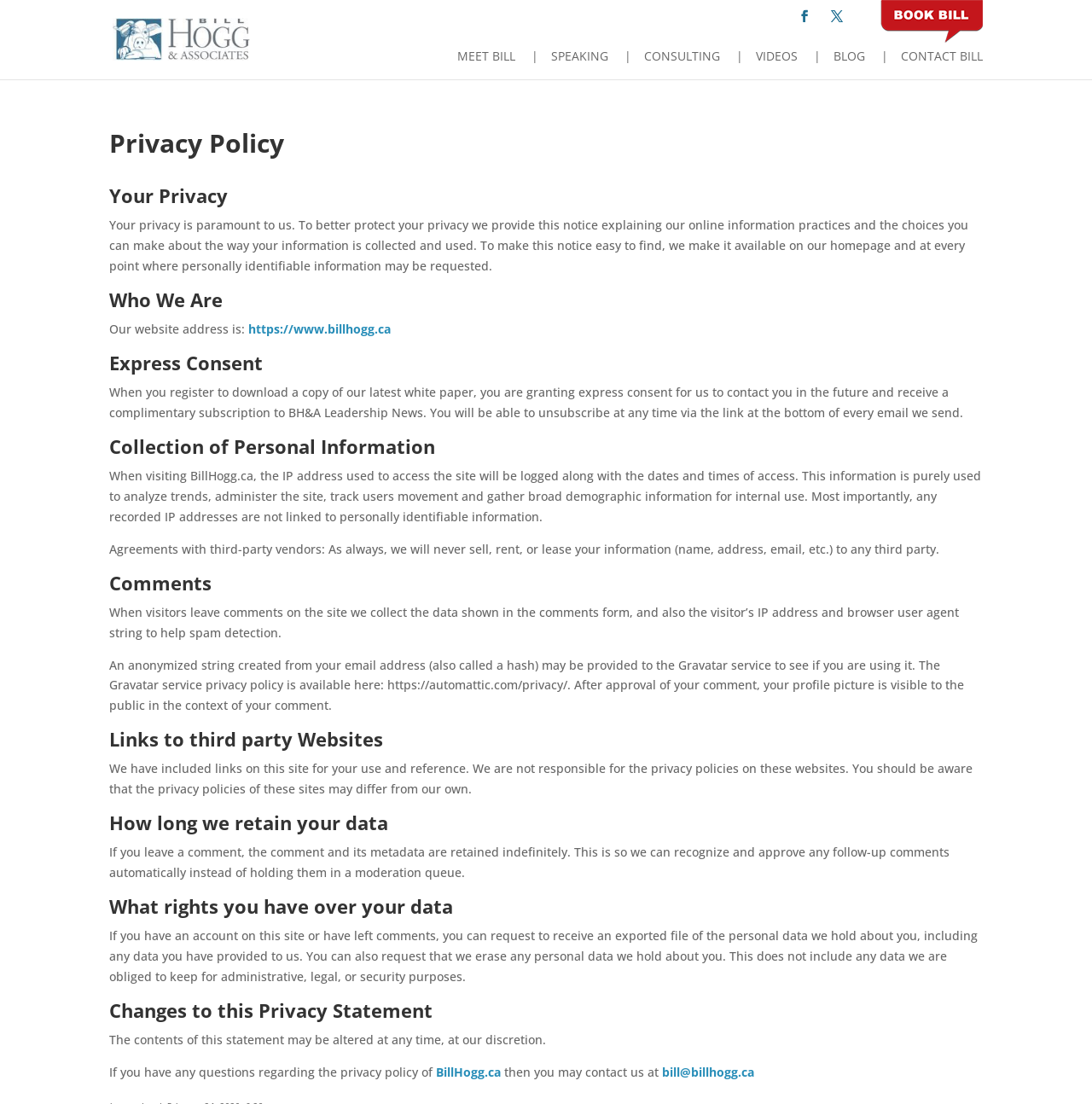What is the website address mentioned on this page?
Please answer the question as detailed as possible based on the image.

The website address is mentioned in the 'Who We Are' section, which provides information about Bill Hogg's website and its online information practices.